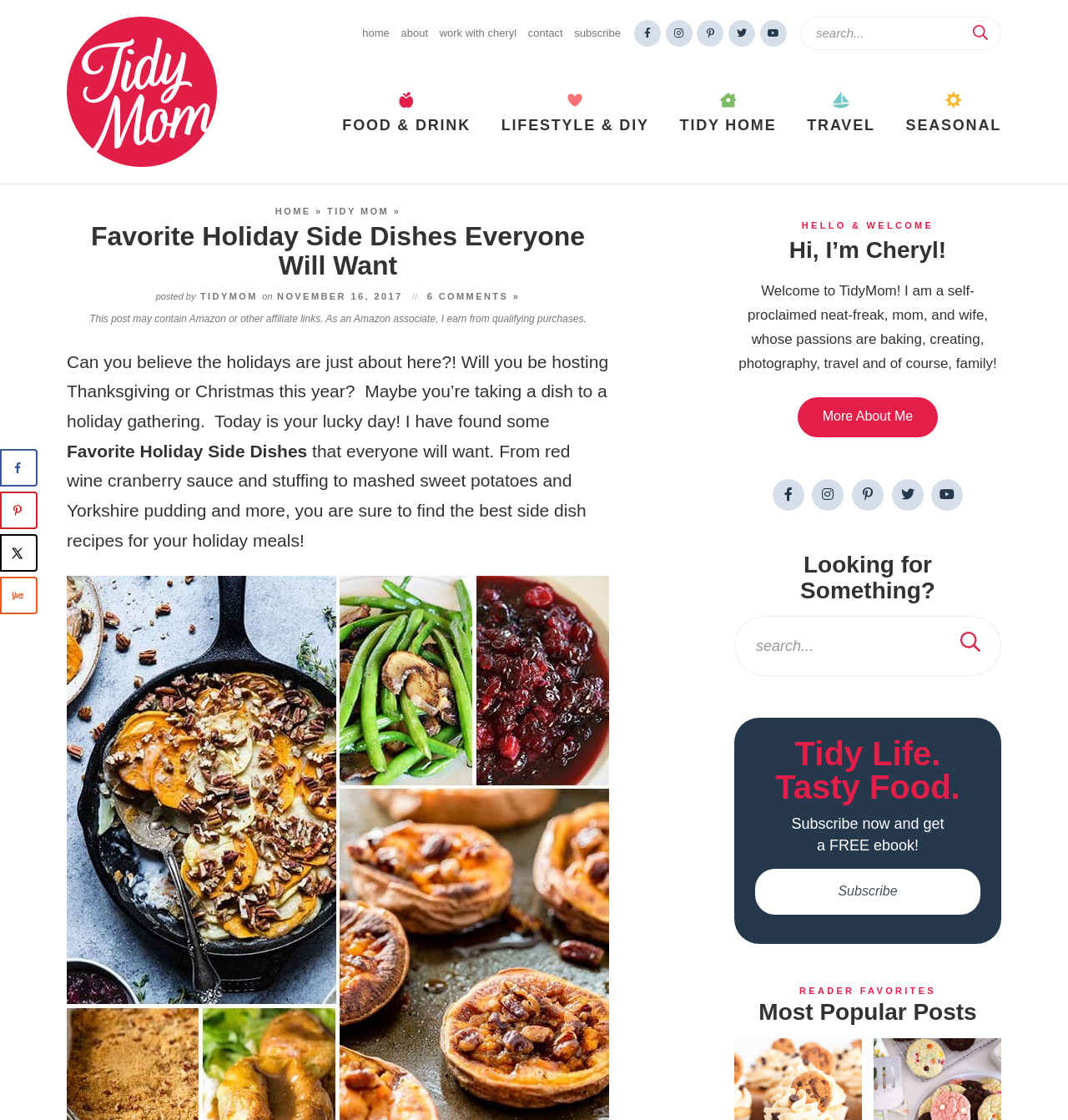Using the description "aria-label="Pinterest"", locate and provide the bounding box of the UI element.

[0.653, 0.018, 0.678, 0.042]